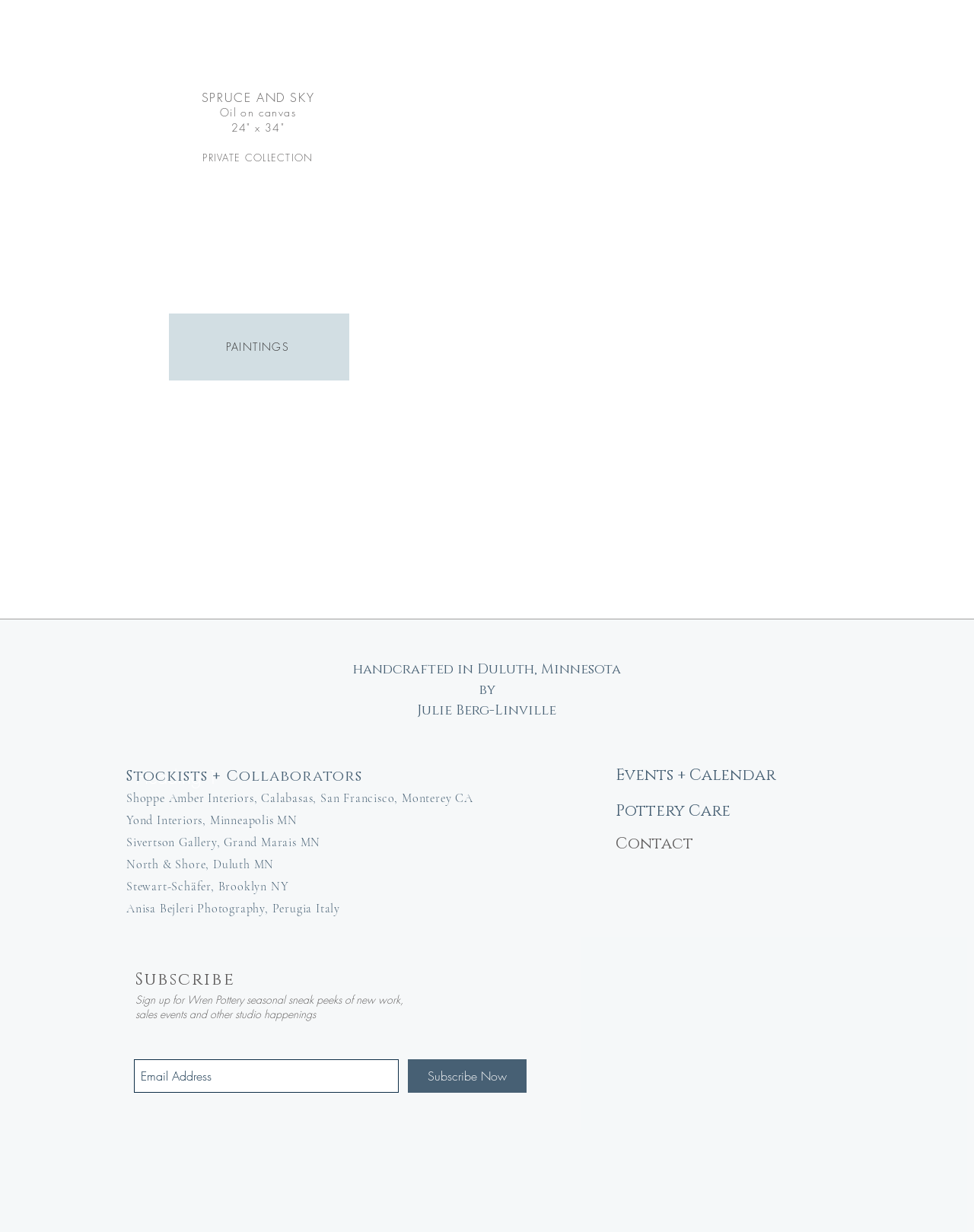Locate the UI element described as follows: "Sivertson Gallery, Grand Marais MN". Return the bounding box coordinates as four float numbers between 0 and 1 in the order [left, top, right, bottom].

[0.13, 0.678, 0.329, 0.69]